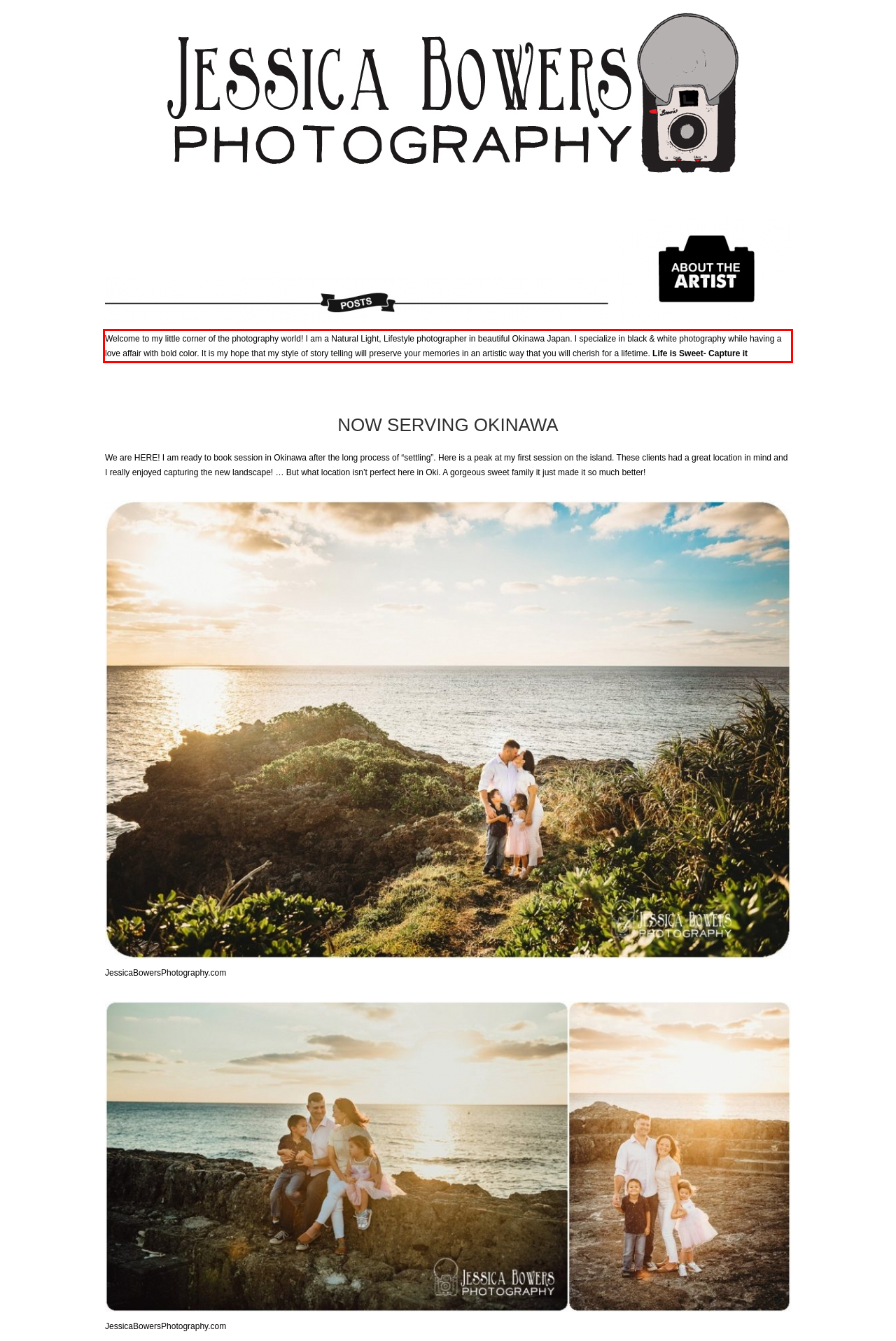Please identify and extract the text content from the UI element encased in a red bounding box on the provided webpage screenshot.

Welcome to my little corner of the photography world! I am a Natural Light, Lifestyle photographer in beautiful Okinawa Japan. I specialize in black & white photography while having a love affair with bold color. It is my hope that my style of story telling will preserve your memories in an artistic way that you will cherish for a lifetime. Life is Sweet- Capture it